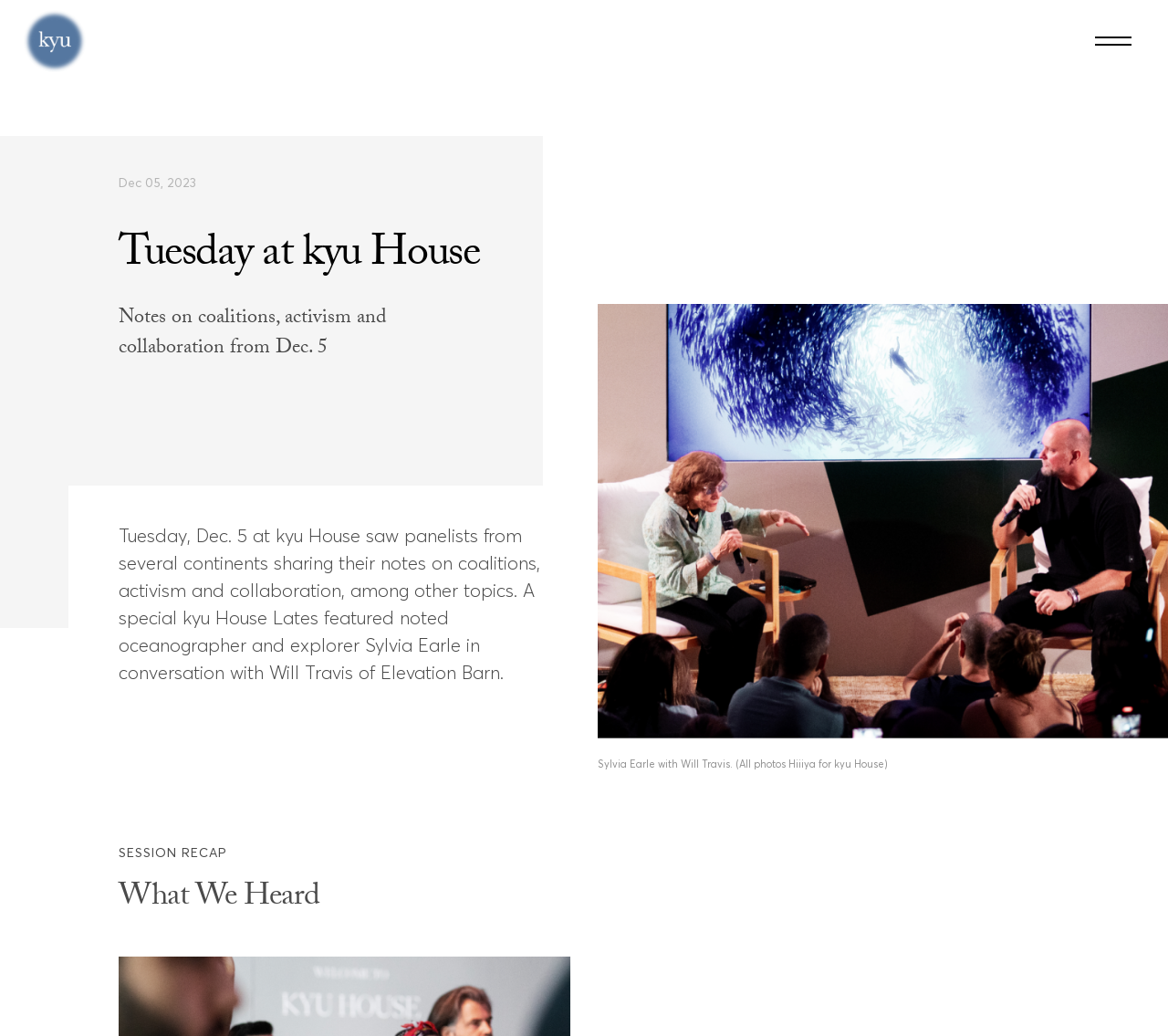Using the description: "Menu", determine the UI element's bounding box coordinates. Ensure the coordinates are in the format of four float numbers between 0 and 1, i.e., [left, top, right, bottom].

[0.926, 0.009, 0.98, 0.07]